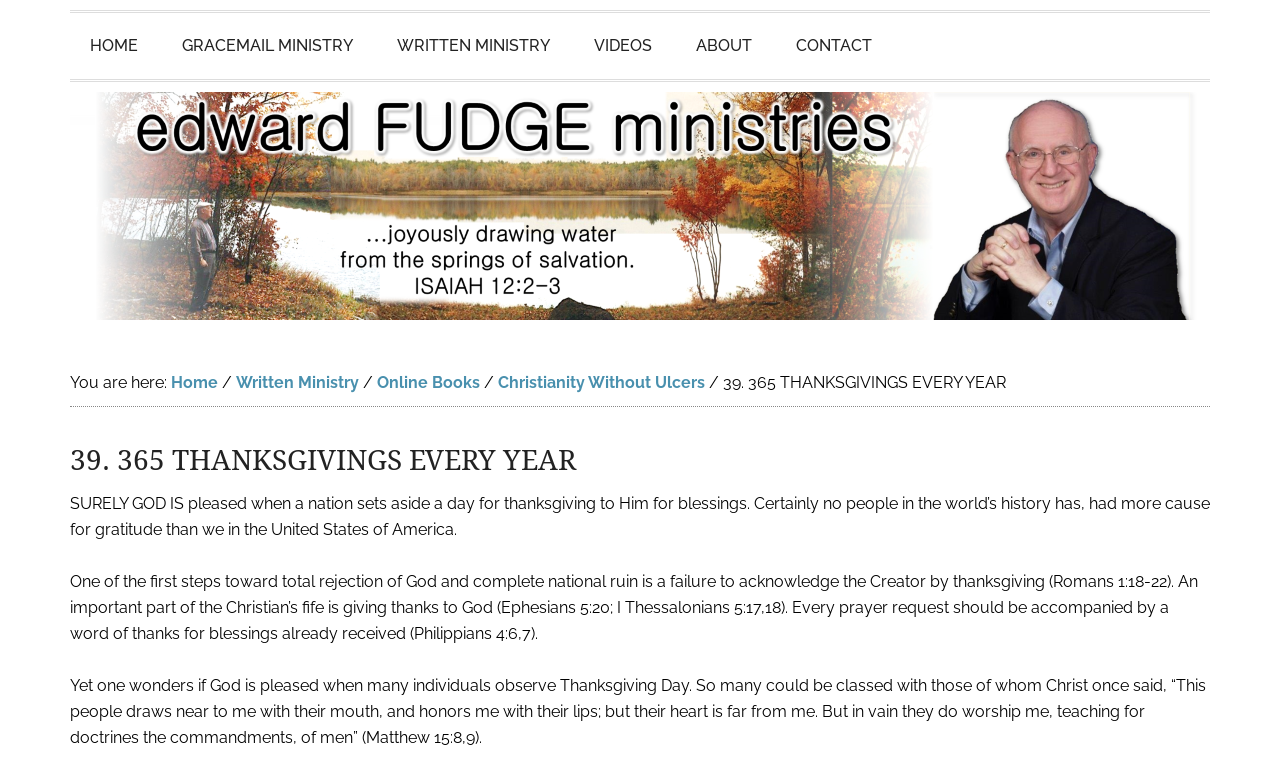Can you show the bounding box coordinates of the region to click on to complete the task described in the instruction: "read Online Books"?

[0.295, 0.481, 0.375, 0.506]